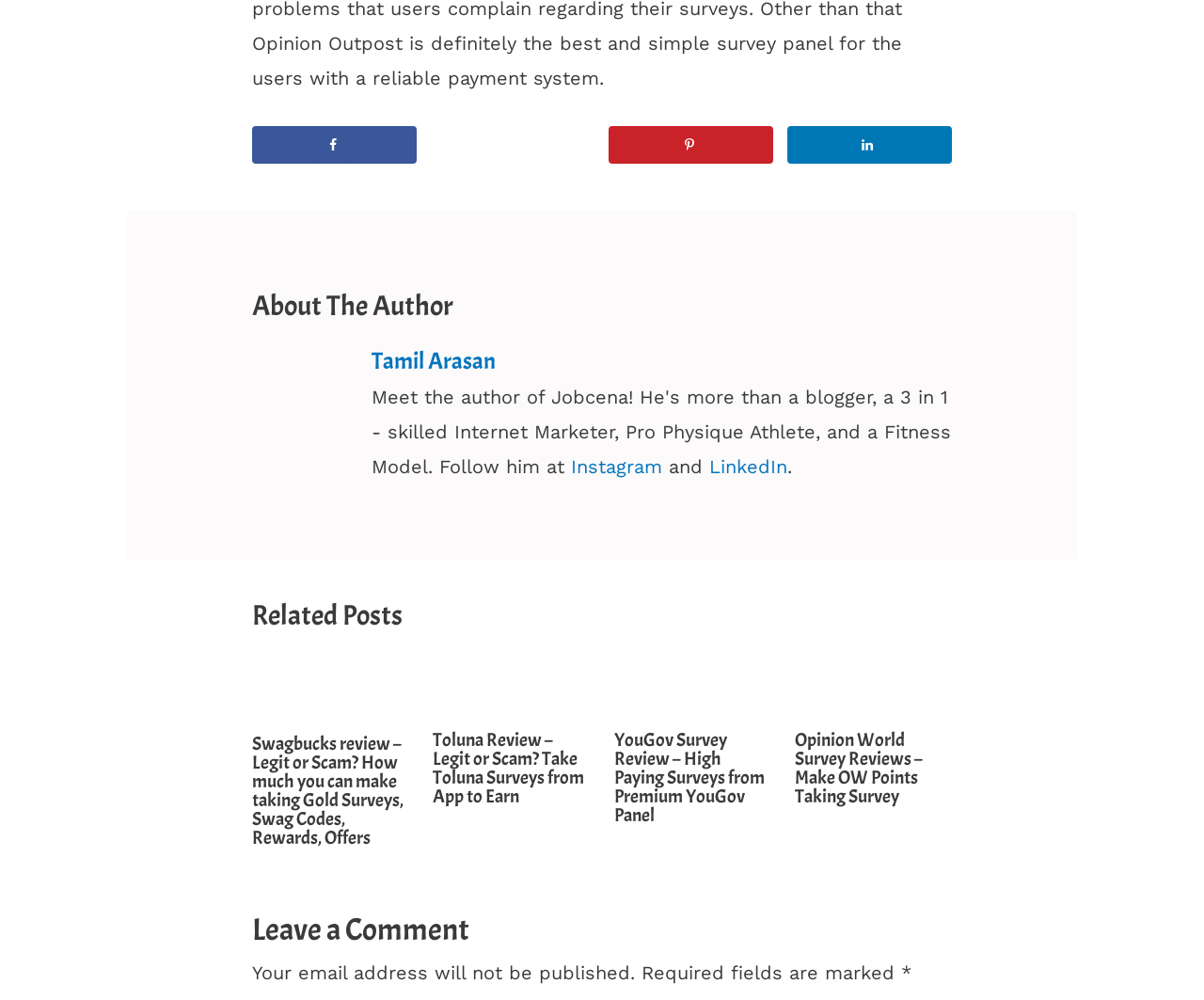Please specify the bounding box coordinates for the clickable region that will help you carry out the instruction: "Read the Swagbucks review".

[0.21, 0.671, 0.34, 0.694]